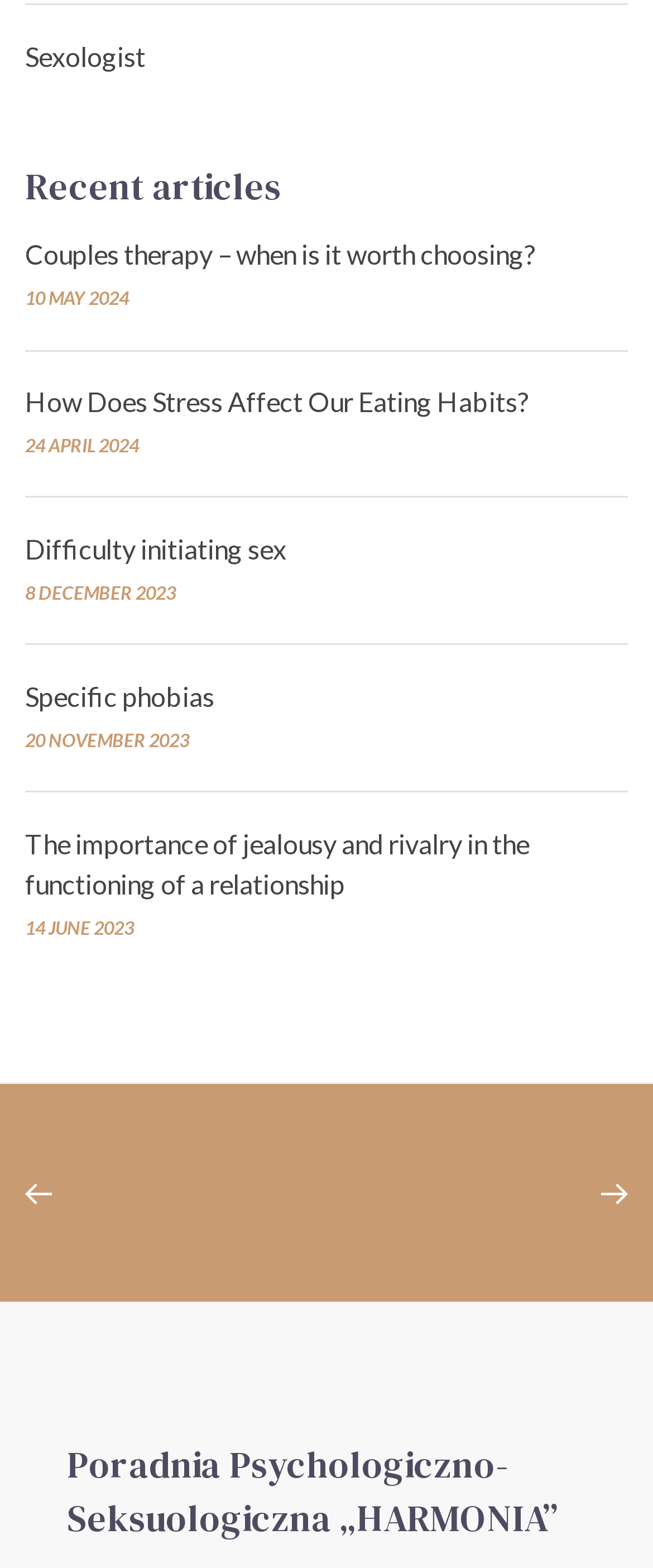Specify the bounding box coordinates of the area to click in order to execute this command: 'Read the 'How Does Stress Affect Our Eating Habits?' article'. The coordinates should consist of four float numbers ranging from 0 to 1, and should be formatted as [left, top, right, bottom].

[0.038, 0.19, 0.962, 0.216]